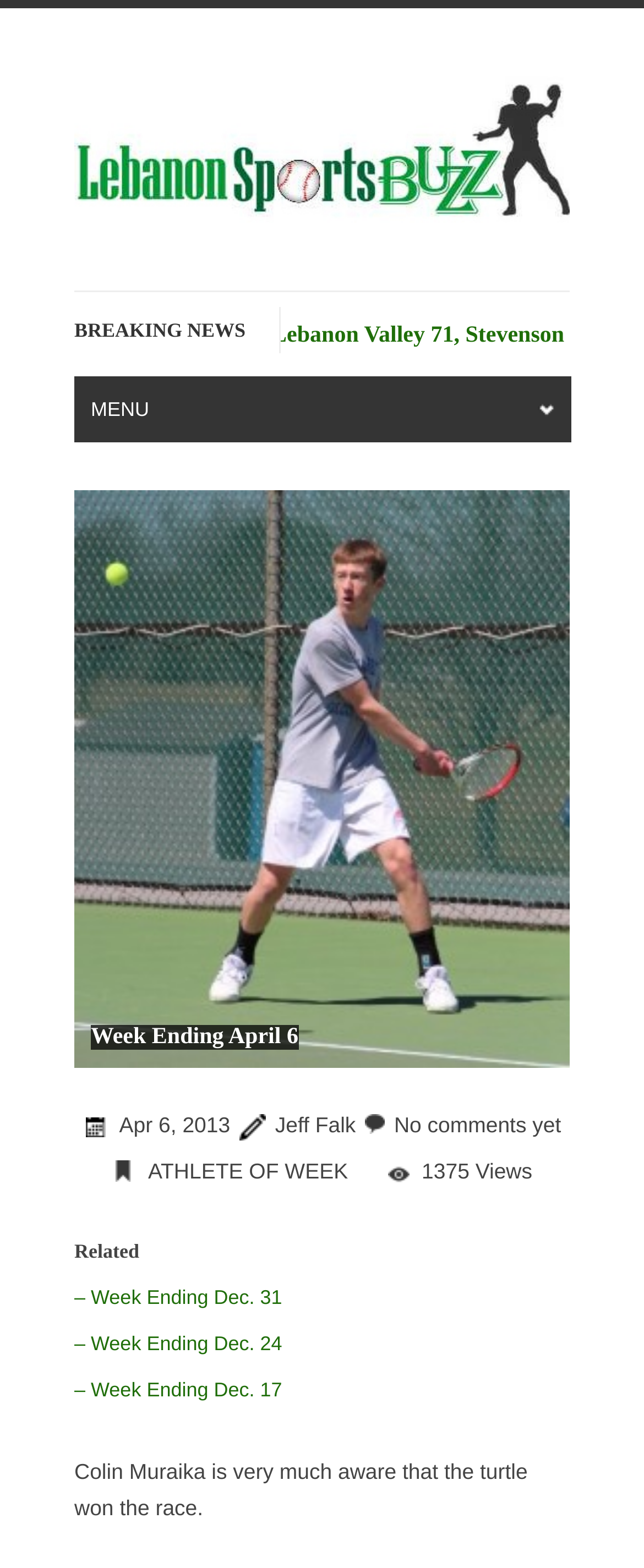What is the name of the website?
Can you provide a detailed and comprehensive answer to the question?

I found the name of the website by looking at the link element with the content 'Lebanon Sports Buzz' which is located at the top of the webpage, and also by looking at the image element with the same content.